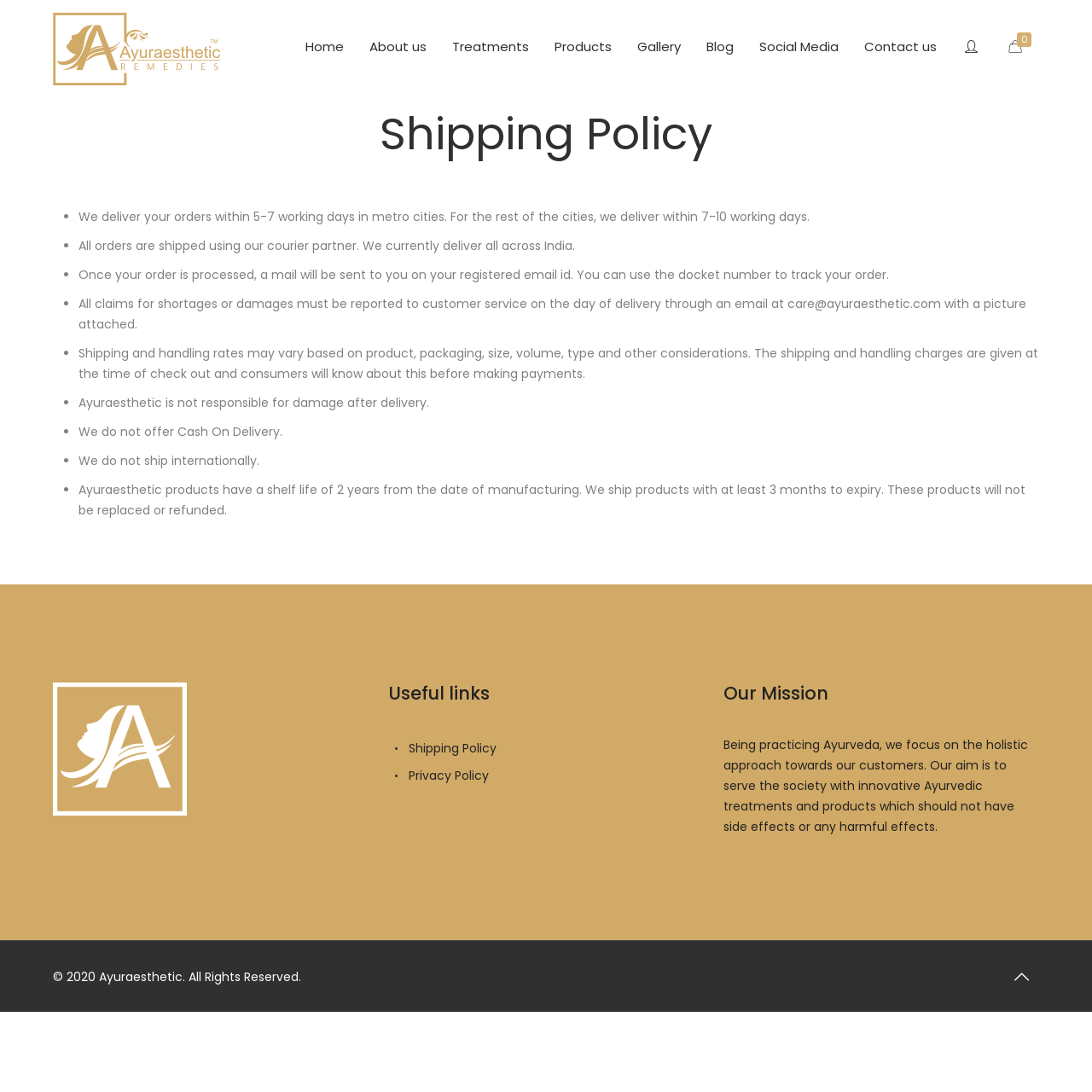Please determine the bounding box coordinates of the element to click on in order to accomplish the following task: "Click the 'Home' link". Ensure the coordinates are four float numbers ranging from 0 to 1, i.e., [left, top, right, bottom].

[0.268, 0.0, 0.326, 0.086]